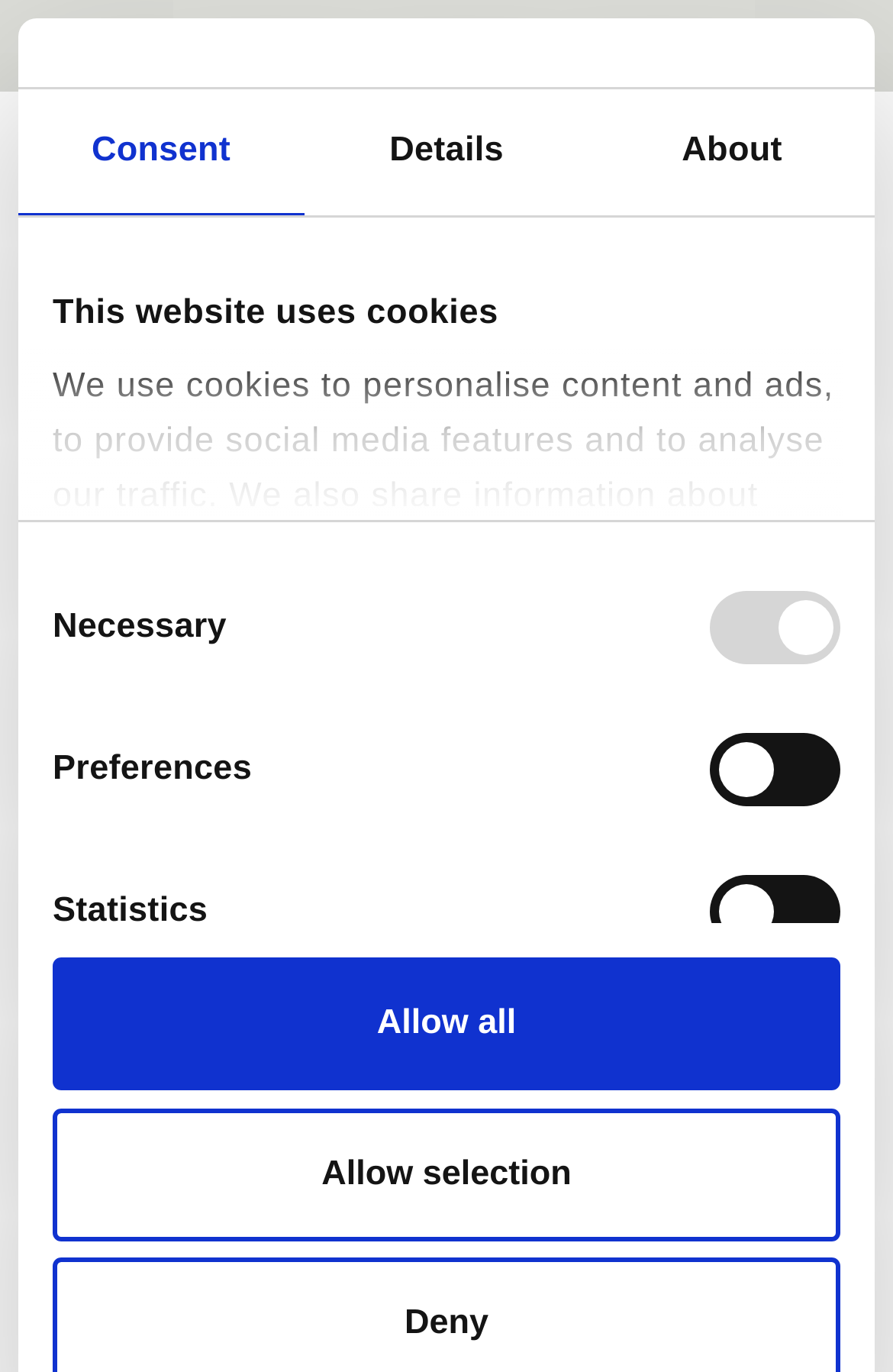Please specify the bounding box coordinates of the clickable section necessary to execute the following command: "Click the 'Browse Academy Websites' button".

[0.041, 0.0, 0.626, 0.067]